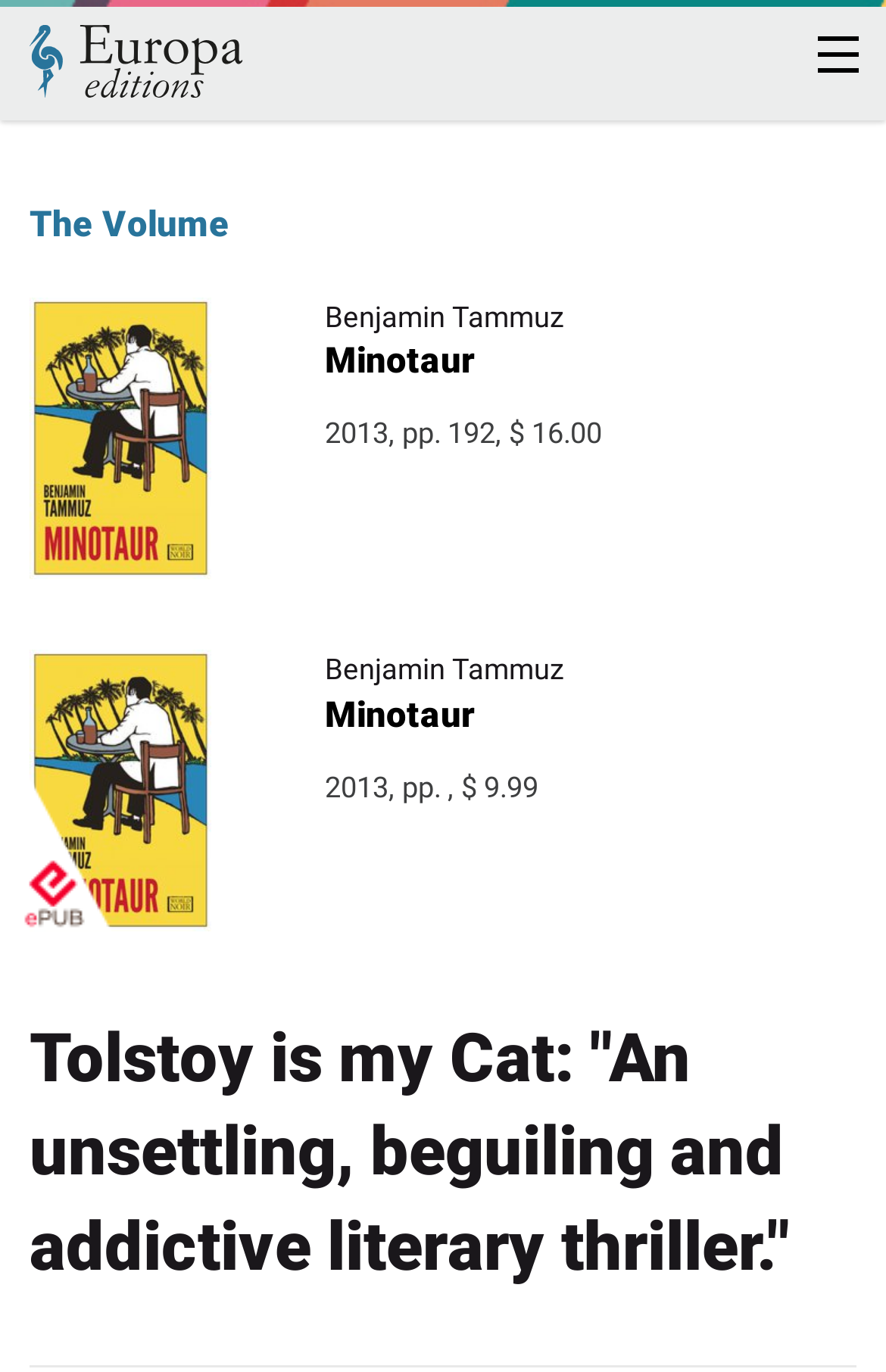Who is the author of the book?
Using the image as a reference, deliver a detailed and thorough answer to the question.

I found the answer by looking at the headings and links on the webpage. The name 'Benjamin Tammuz' appears as a heading and is associated with the book title 'Minotaur', indicating that he is the author of the book.